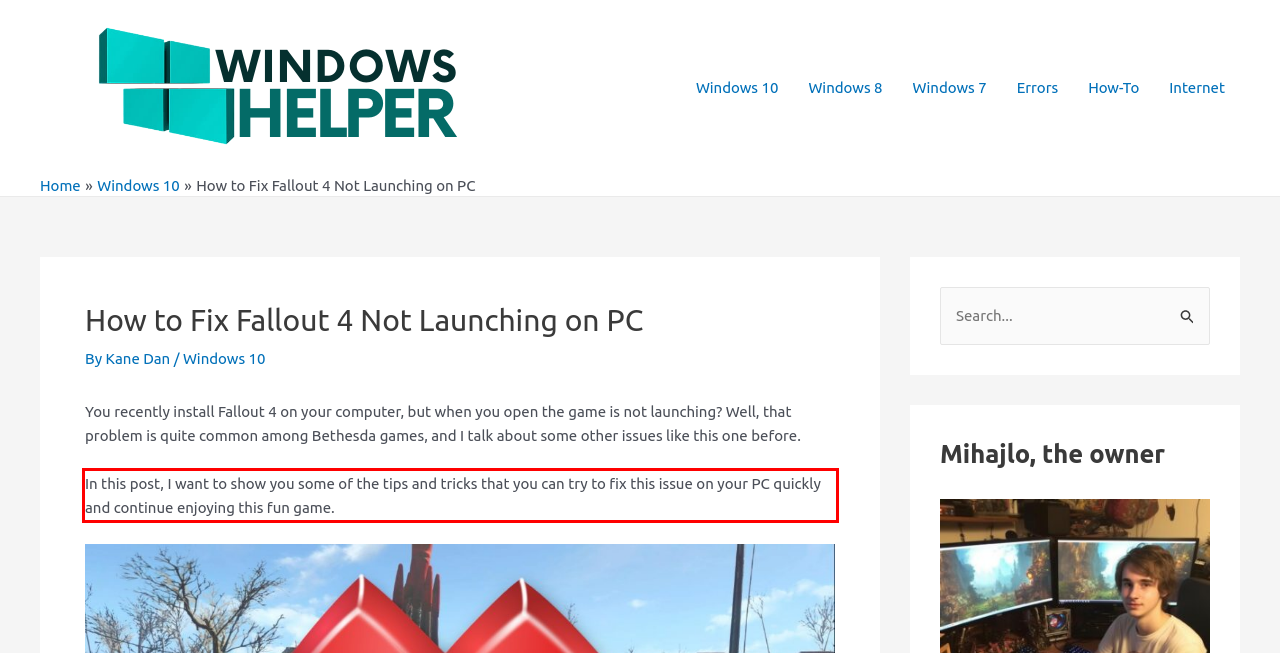Please perform OCR on the UI element surrounded by the red bounding box in the given webpage screenshot and extract its text content.

In this post, I want to show you some of the tips and tricks that you can try to fix this issue on your PC quickly and continue enjoying this fun game.